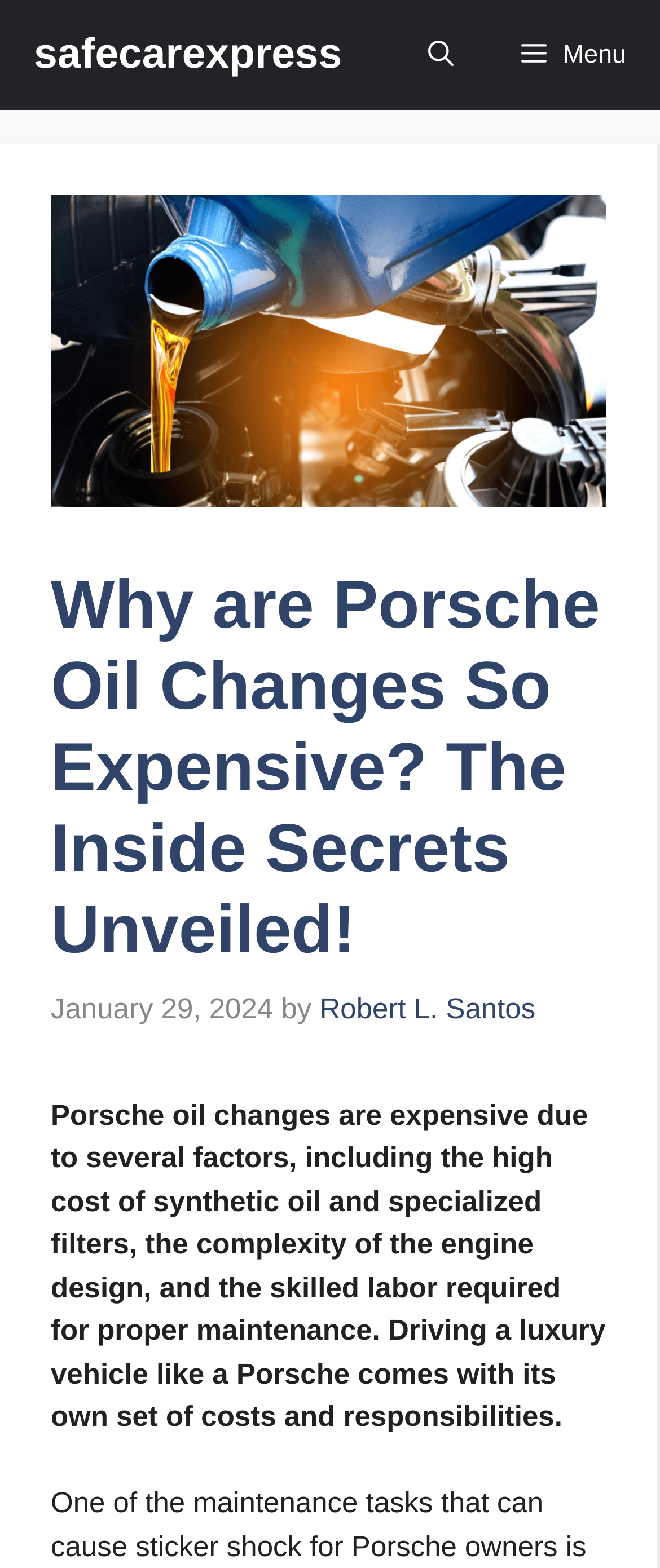Please find the bounding box for the UI component described as follows: "aria-label="Open search"".

[0.599, 0.0, 0.74, 0.07]